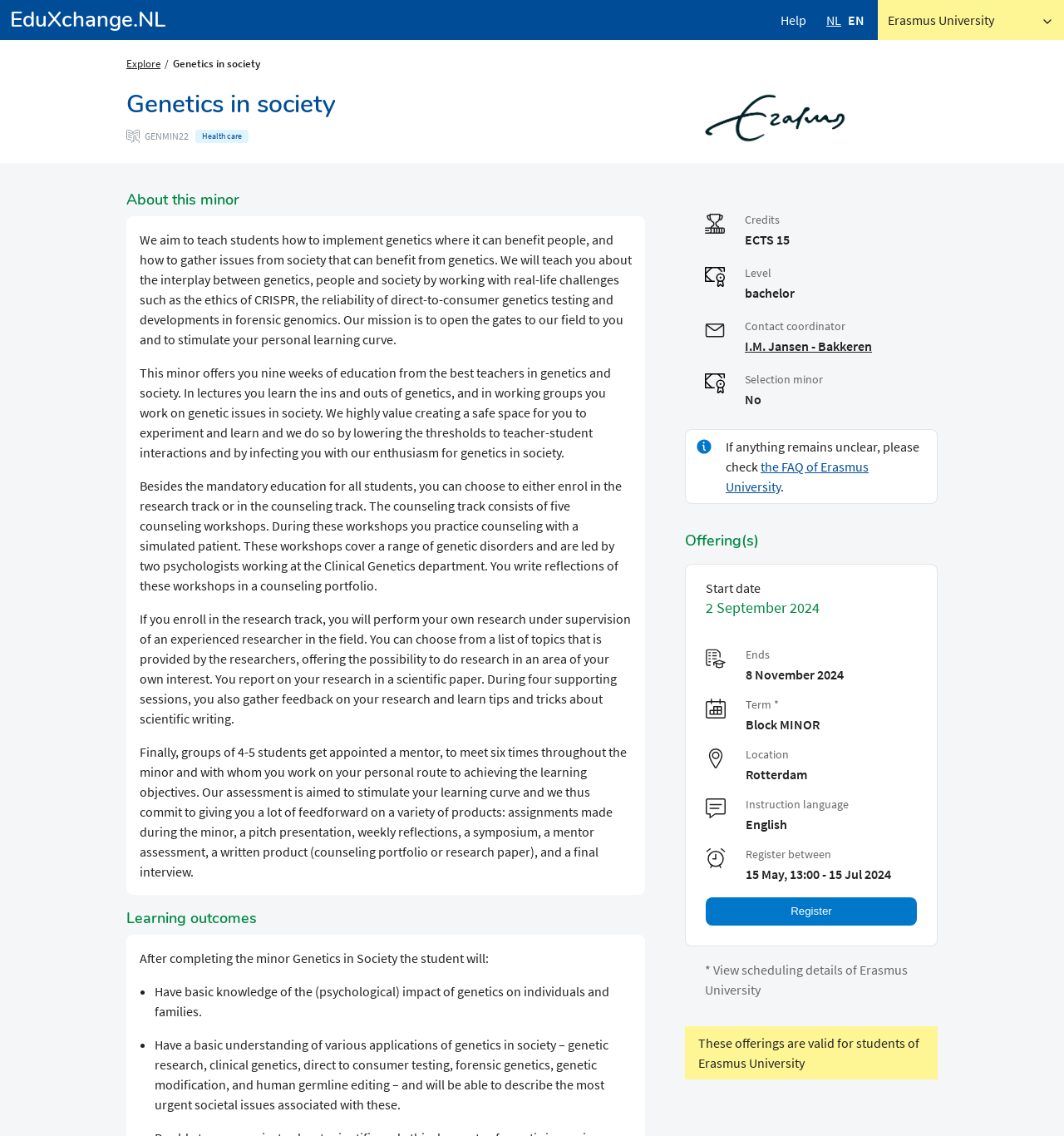Extract the bounding box coordinates for the UI element described as: "I.M. Jansen - Bakkeren".

[0.7, 0.297, 0.82, 0.312]